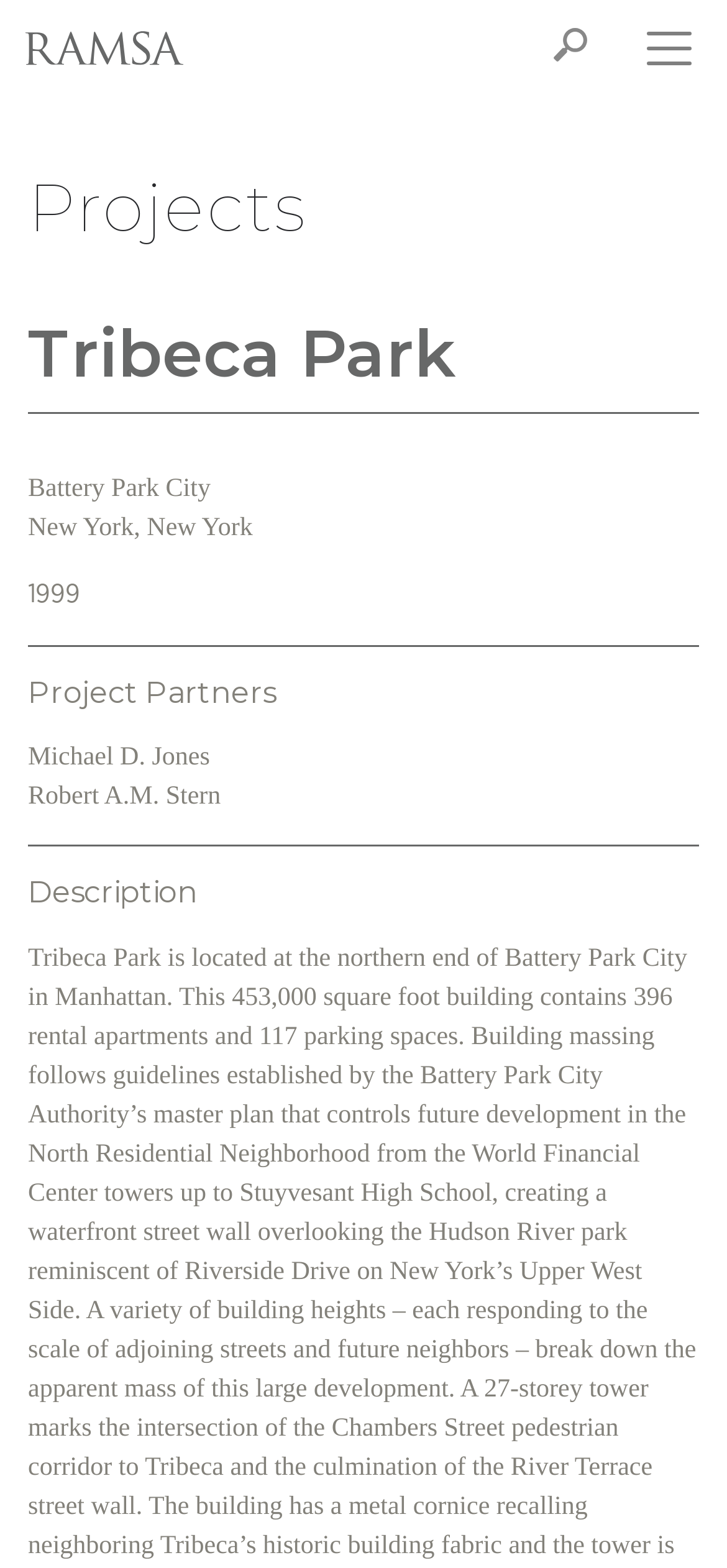Determine the bounding box coordinates of the UI element described by: "Health and Wellness".

None